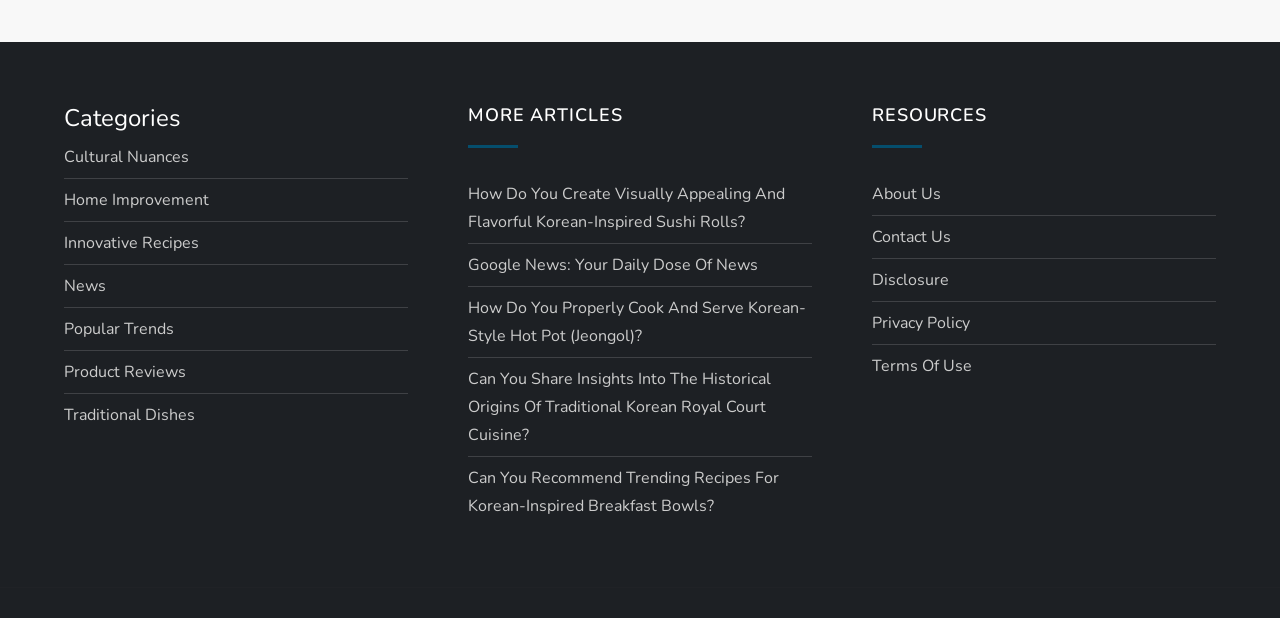Give a concise answer using only one word or phrase for this question:
What resources are available on the webpage?

About Us, Contact Us, etc.